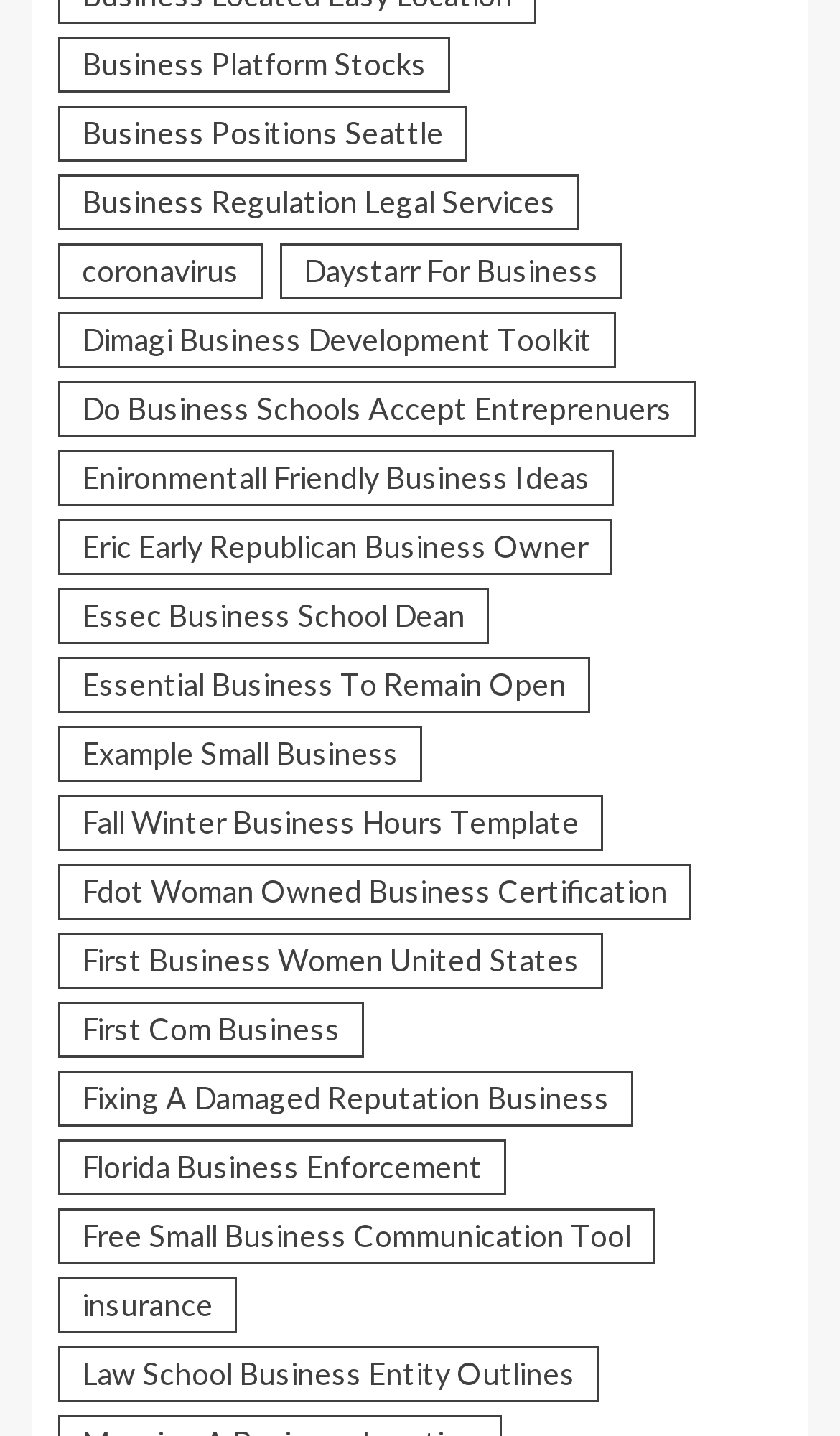From the element description: "Eric Early Republican Business Owner", extract the bounding box coordinates of the UI element. The coordinates should be expressed as four float numbers between 0 and 1, in the order [left, top, right, bottom].

[0.069, 0.361, 0.728, 0.4]